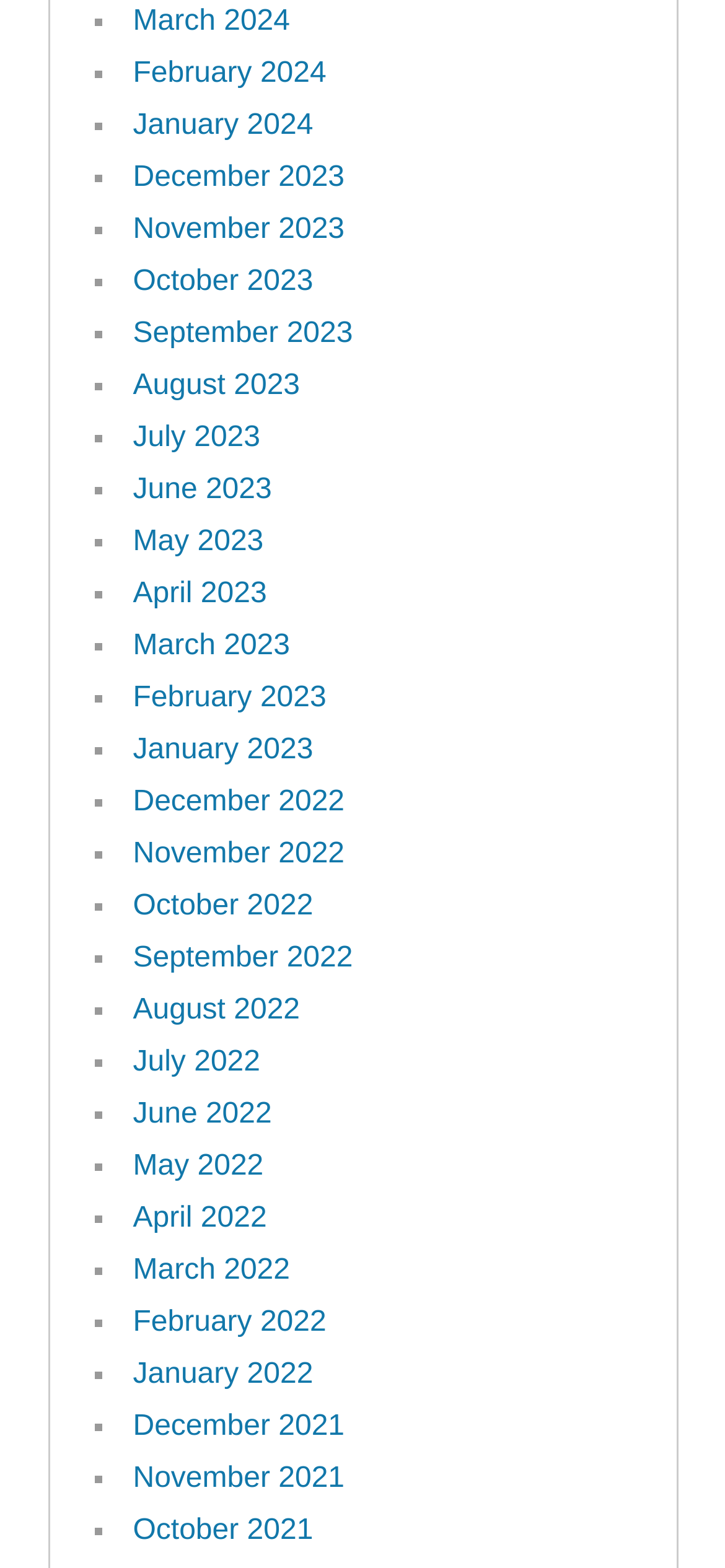Respond to the question with just a single word or phrase: 
What is the pattern of the list?

Monthly